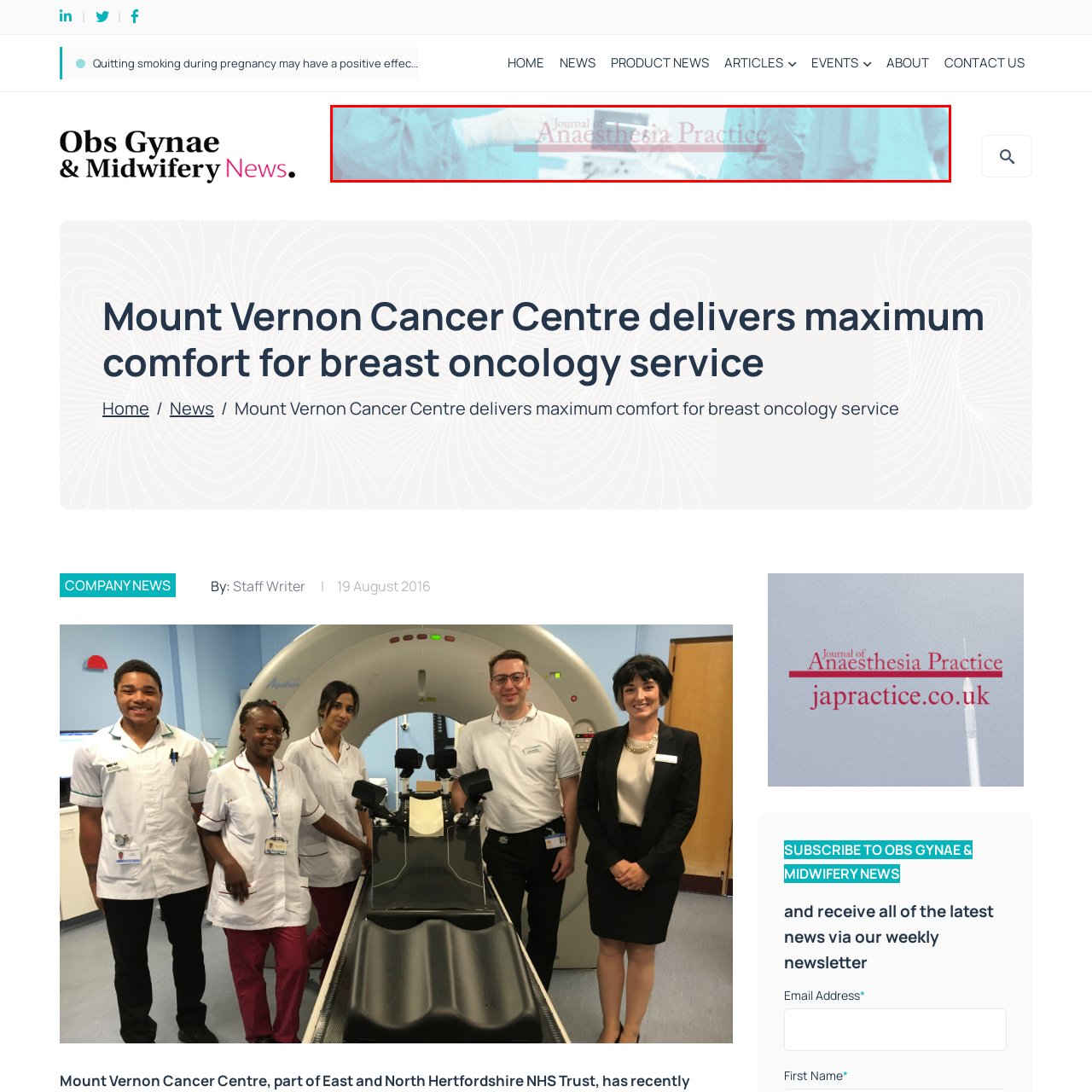What is the logo displayed in the banner?
Direct your attention to the image enclosed by the red bounding box and provide a detailed answer to the question.

The logo displayed in the banner is that of the 'Journal of Anaesthesia Practice', which is a key resource in the field of anaesthesia.